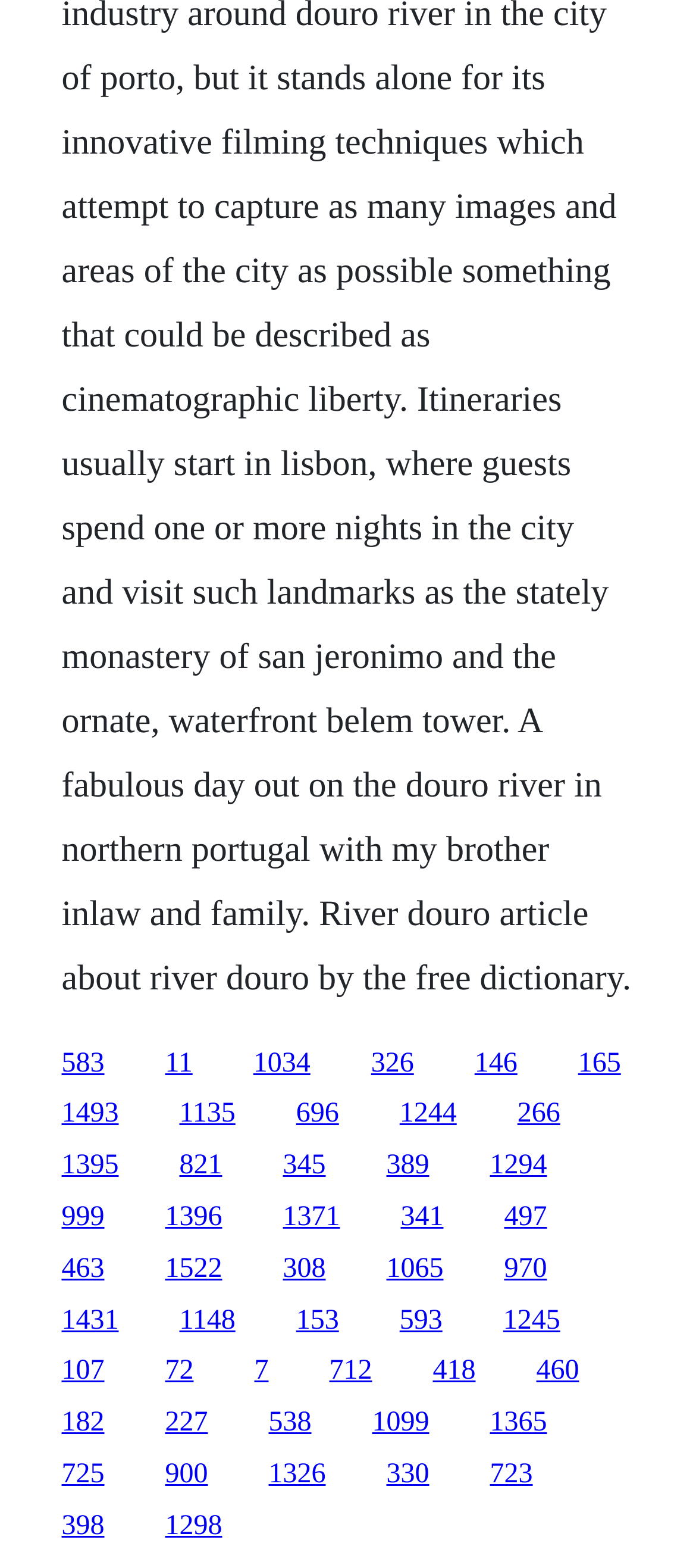Locate the bounding box coordinates of the area that needs to be clicked to fulfill the following instruction: "click the link at the bottom left". The coordinates should be in the format of four float numbers between 0 and 1, namely [left, top, right, bottom].

[0.088, 0.93, 0.15, 0.95]